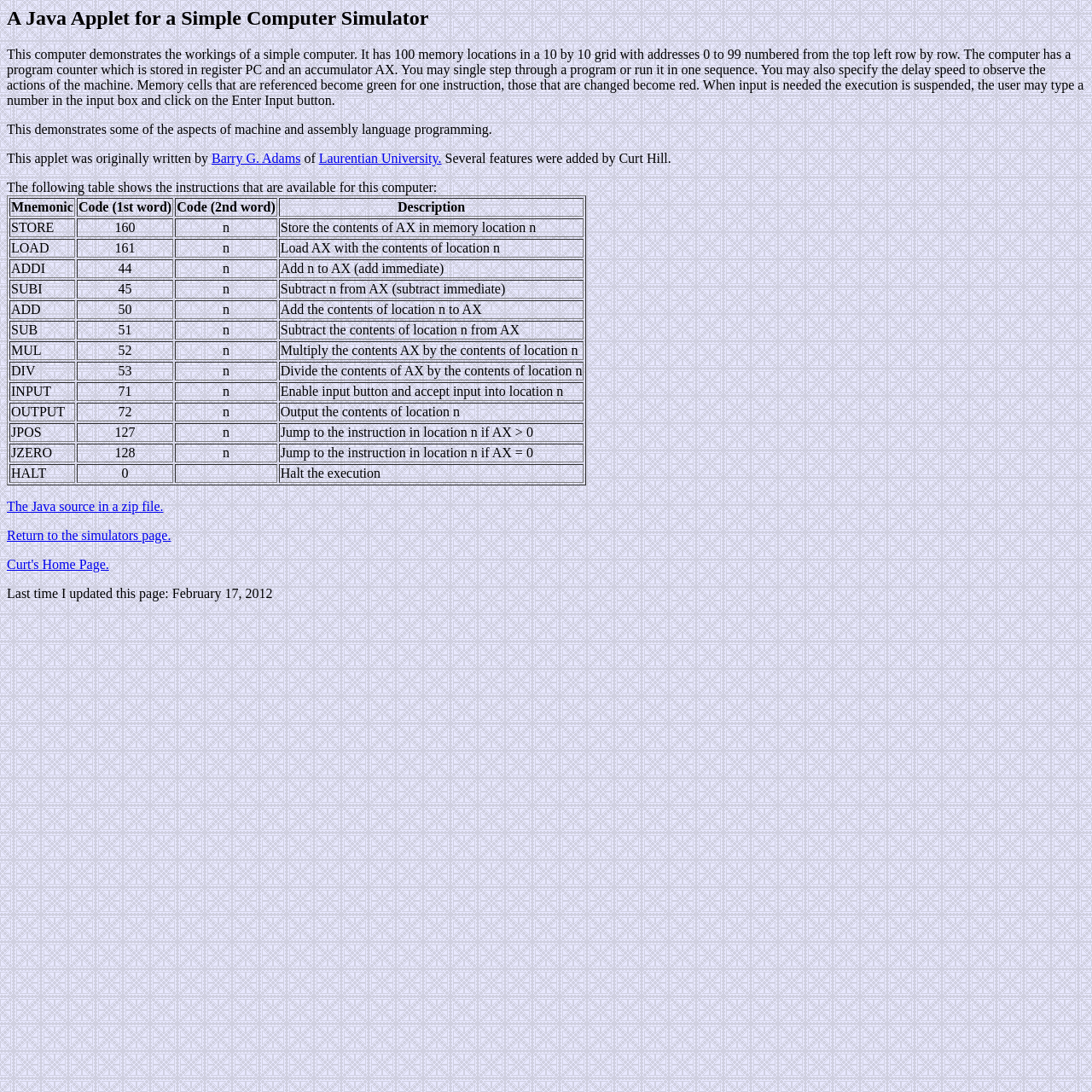Provide the bounding box coordinates of the HTML element described as: "Curt's Home Page.". The bounding box coordinates should be four float numbers between 0 and 1, i.e., [left, top, right, bottom].

[0.006, 0.51, 0.1, 0.523]